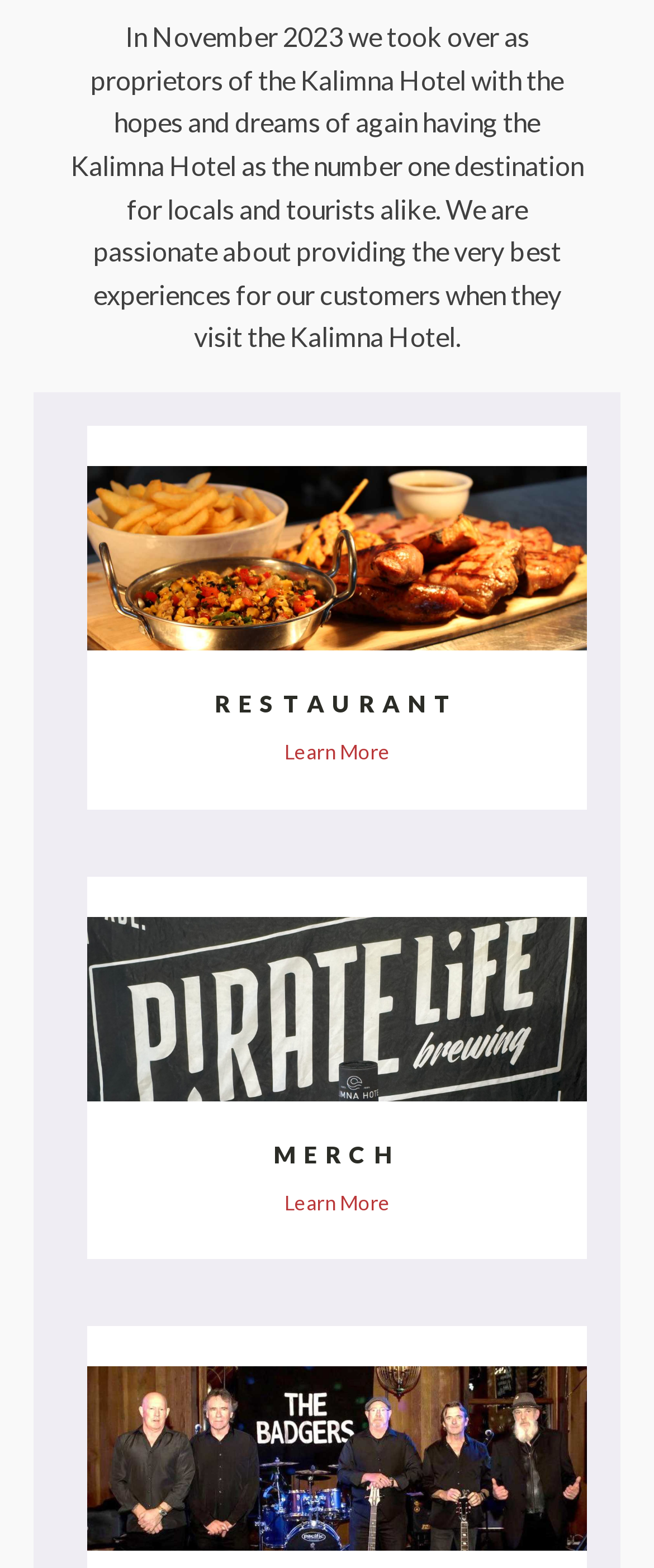What is the purpose of the 'Learn More' links?
Using the picture, provide a one-word or short phrase answer.

To provide more information